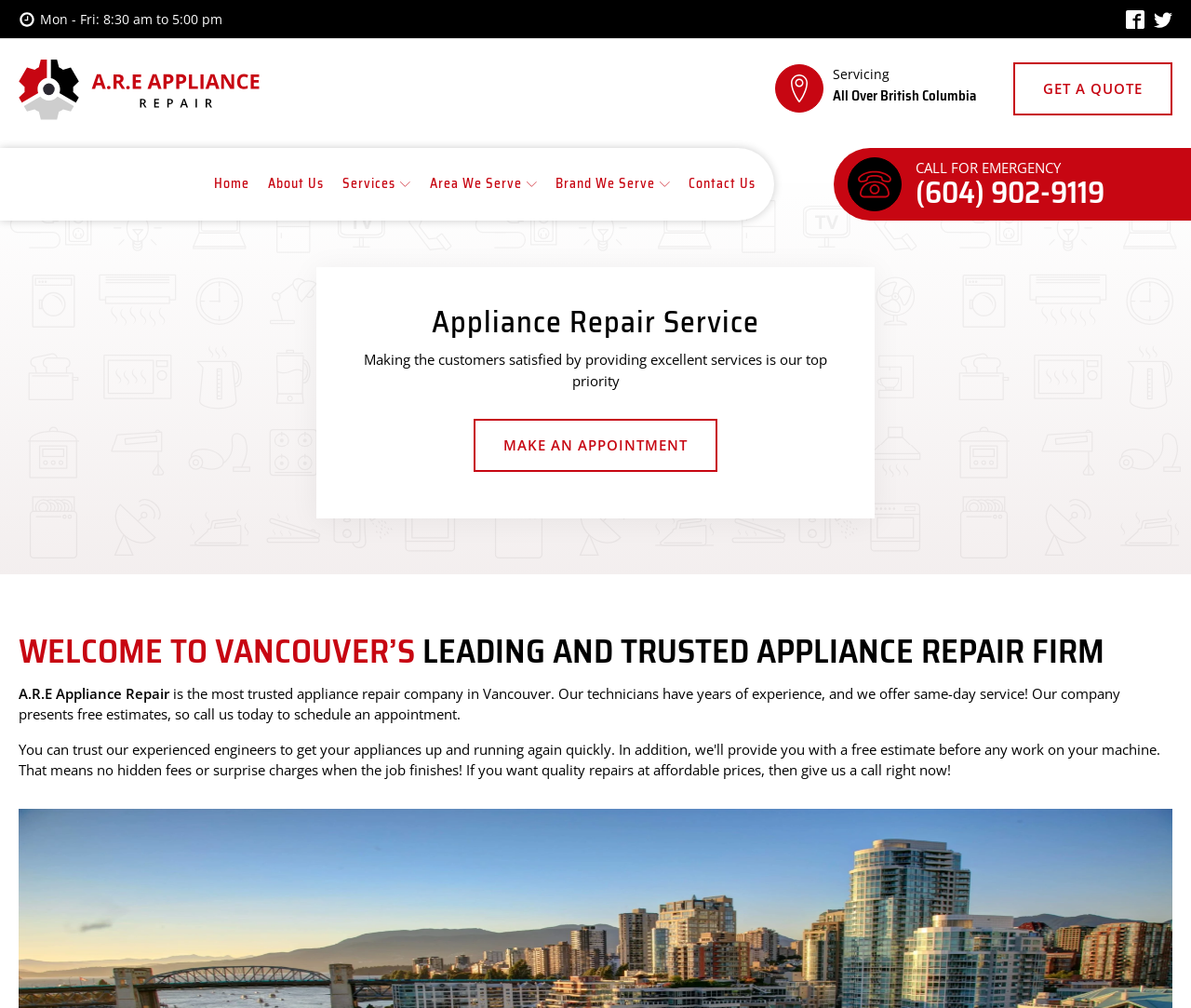What is the company's top priority?
Look at the image and provide a detailed response to the question.

I found this information in the paragraph that starts with 'Making the customers satisfied by providing excellent services is our top priority', which suggests that customer satisfaction is the company's top priority.